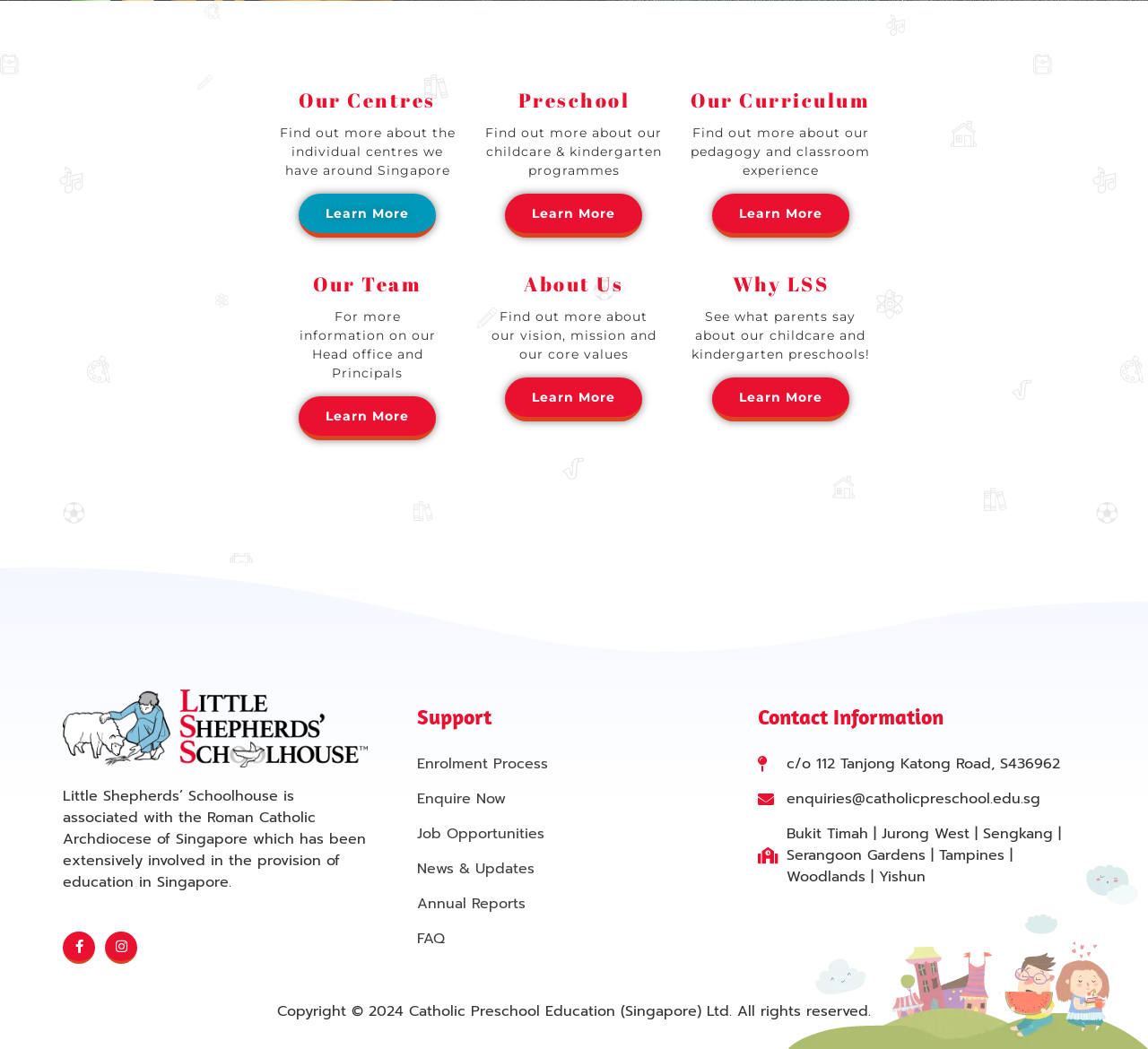Analyze the image and provide a detailed answer to the question: What is the email address for enquiries?

I found the email address for enquiries in the 'Contact Information' section, which is 'enquiries@catholicpreschool.edu.sg'.